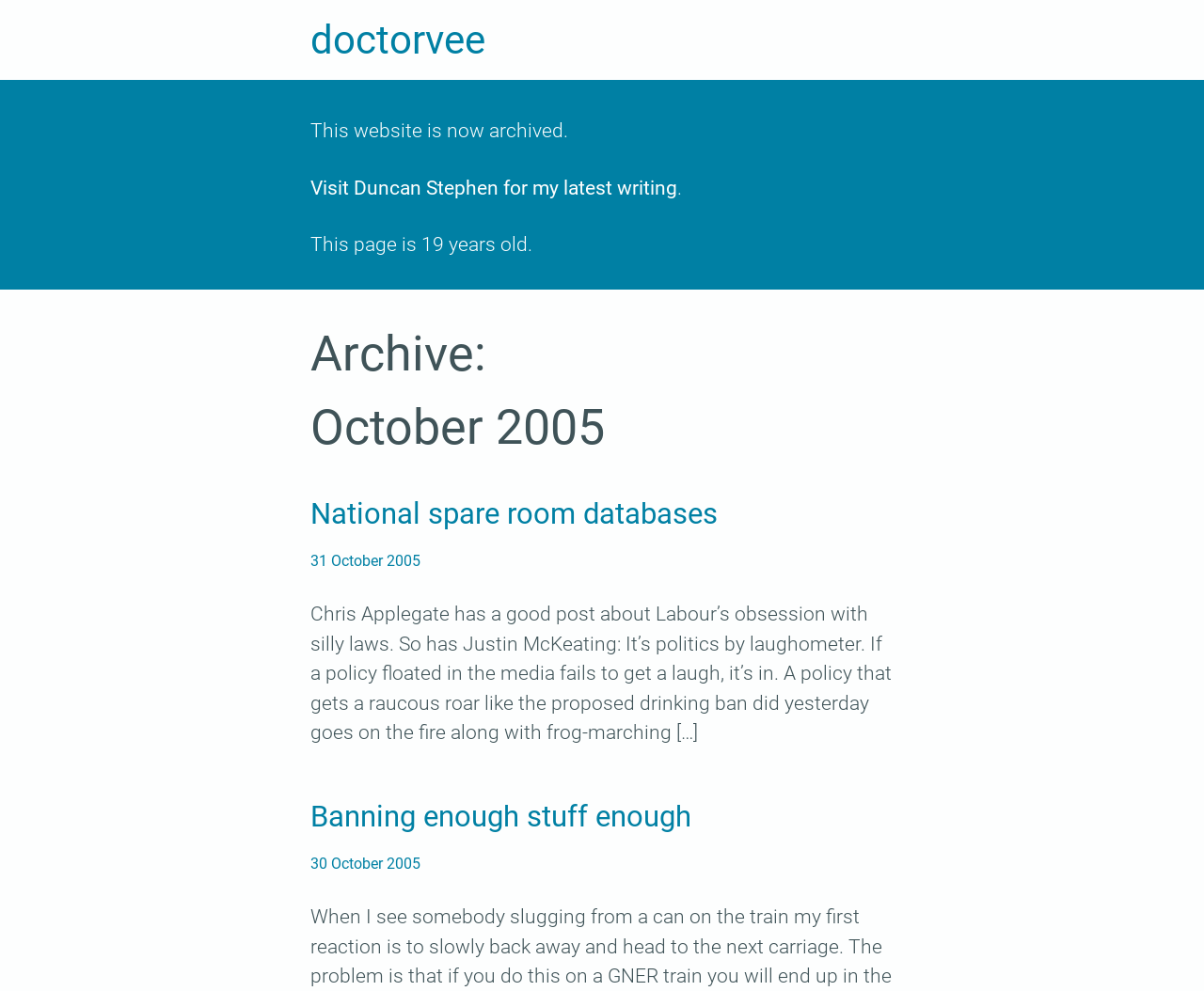Carefully observe the image and respond to the question with a detailed answer:
What is the age of this webpage?

I determined the age of the webpage by reading the StaticText element 'This page is 19 years old.' which is located at [0.258, 0.235, 0.442, 0.258] on the webpage.